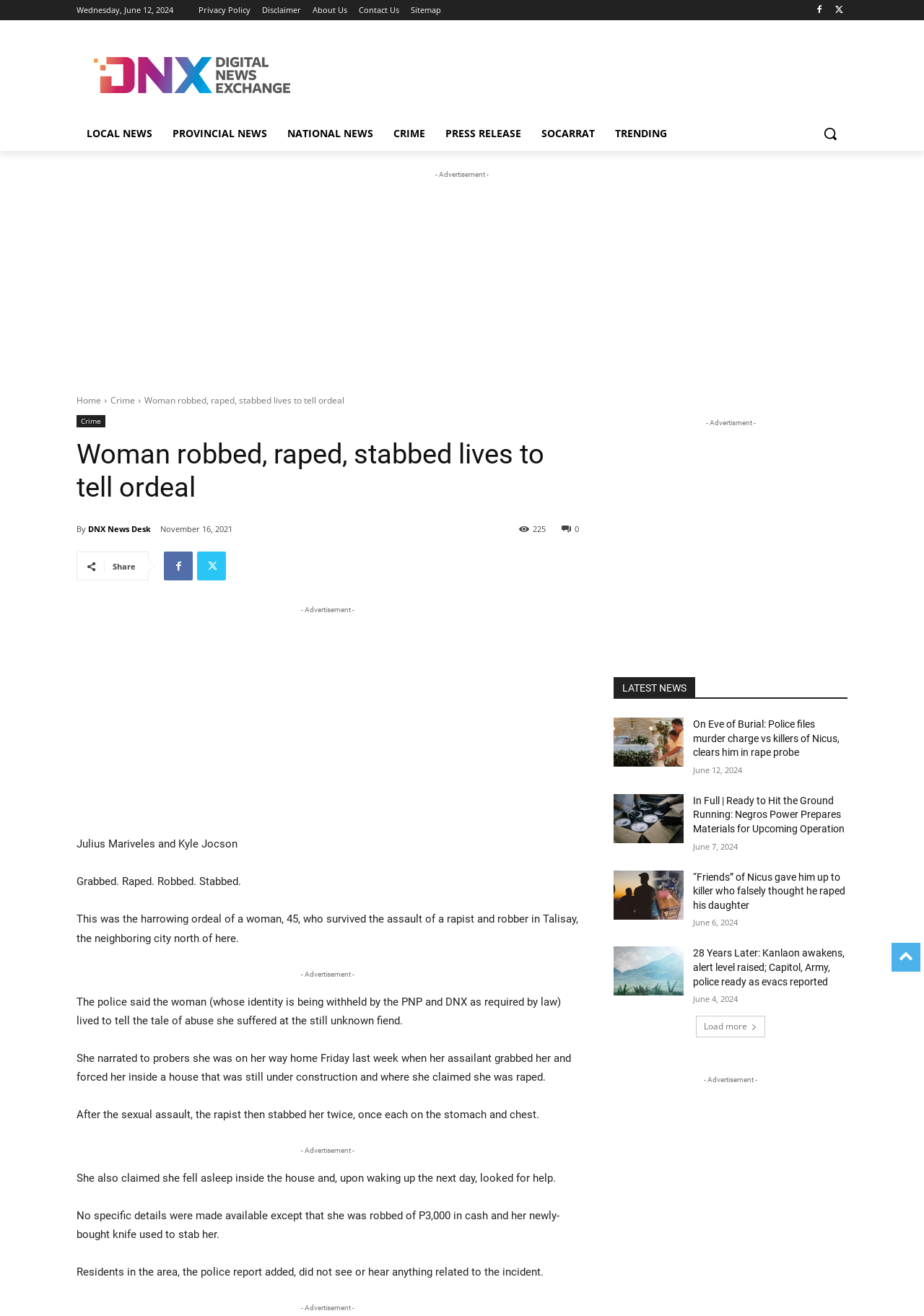Please locate the bounding box coordinates of the element that should be clicked to complete the given instruction: "Load more news".

[0.753, 0.772, 0.828, 0.788]